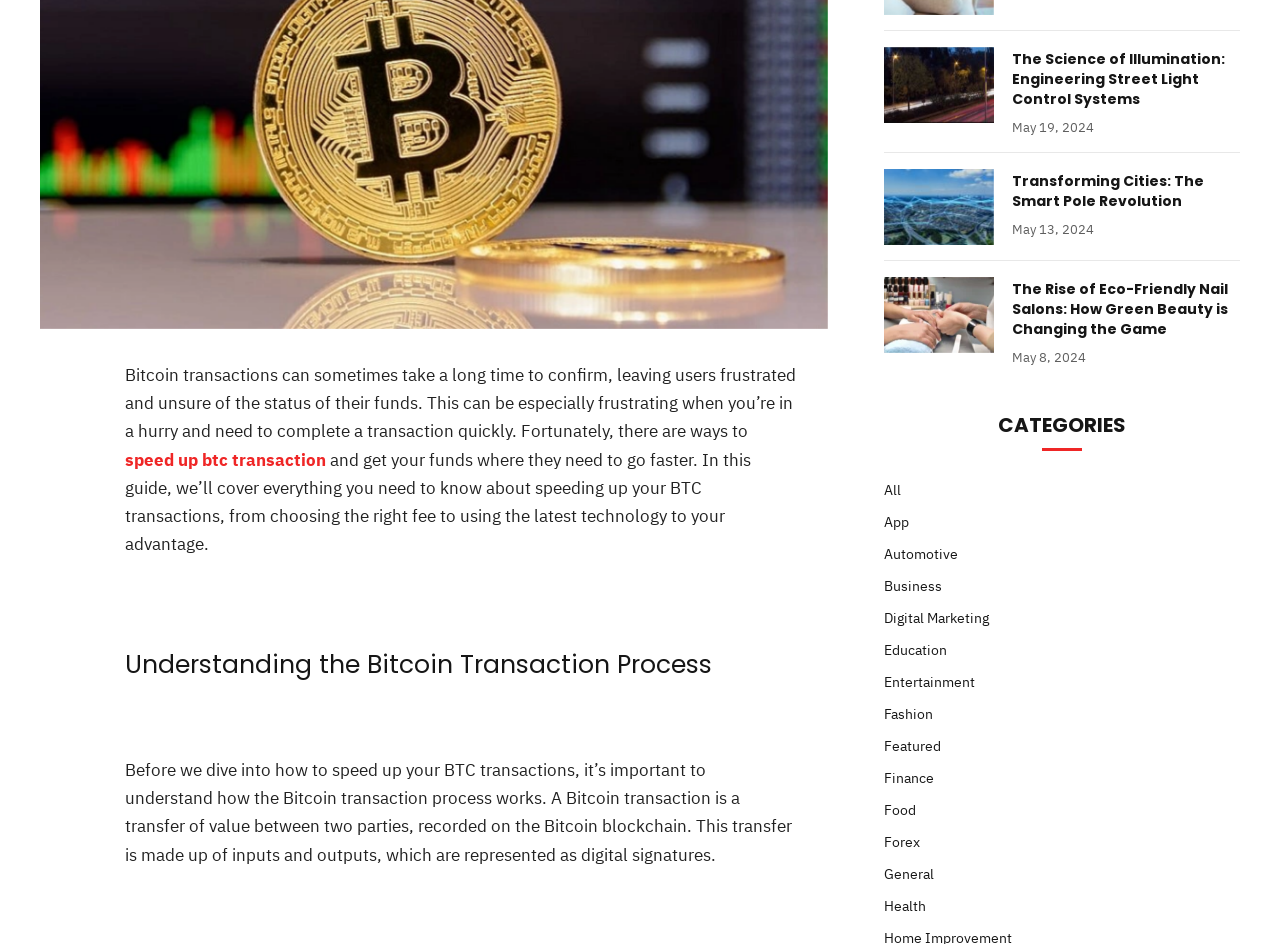Find the coordinates for the bounding box of the element with this description: "Photography".

None